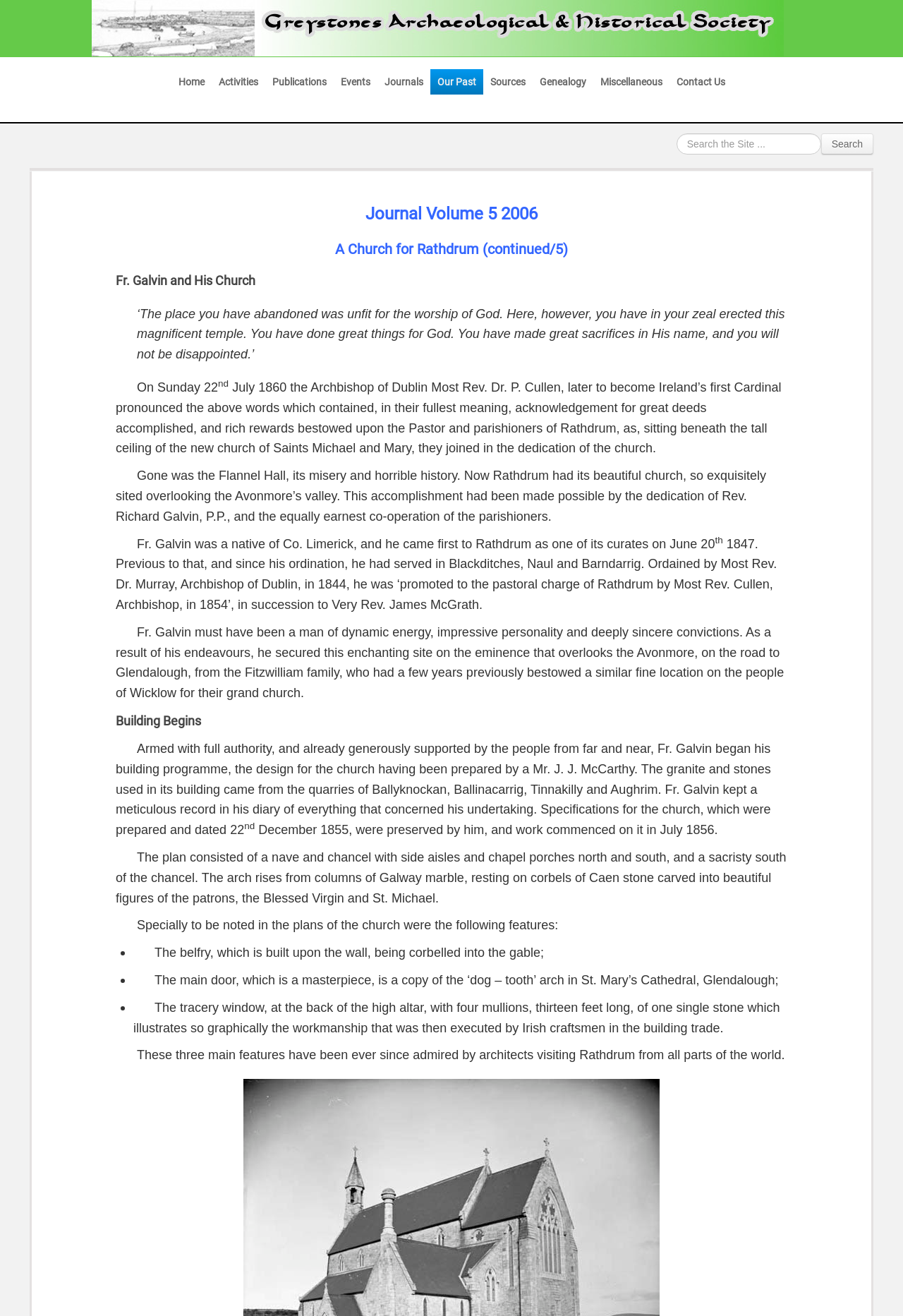What is the material used for the columns of the arch?
Give a one-word or short-phrase answer derived from the screenshot.

Galway marble